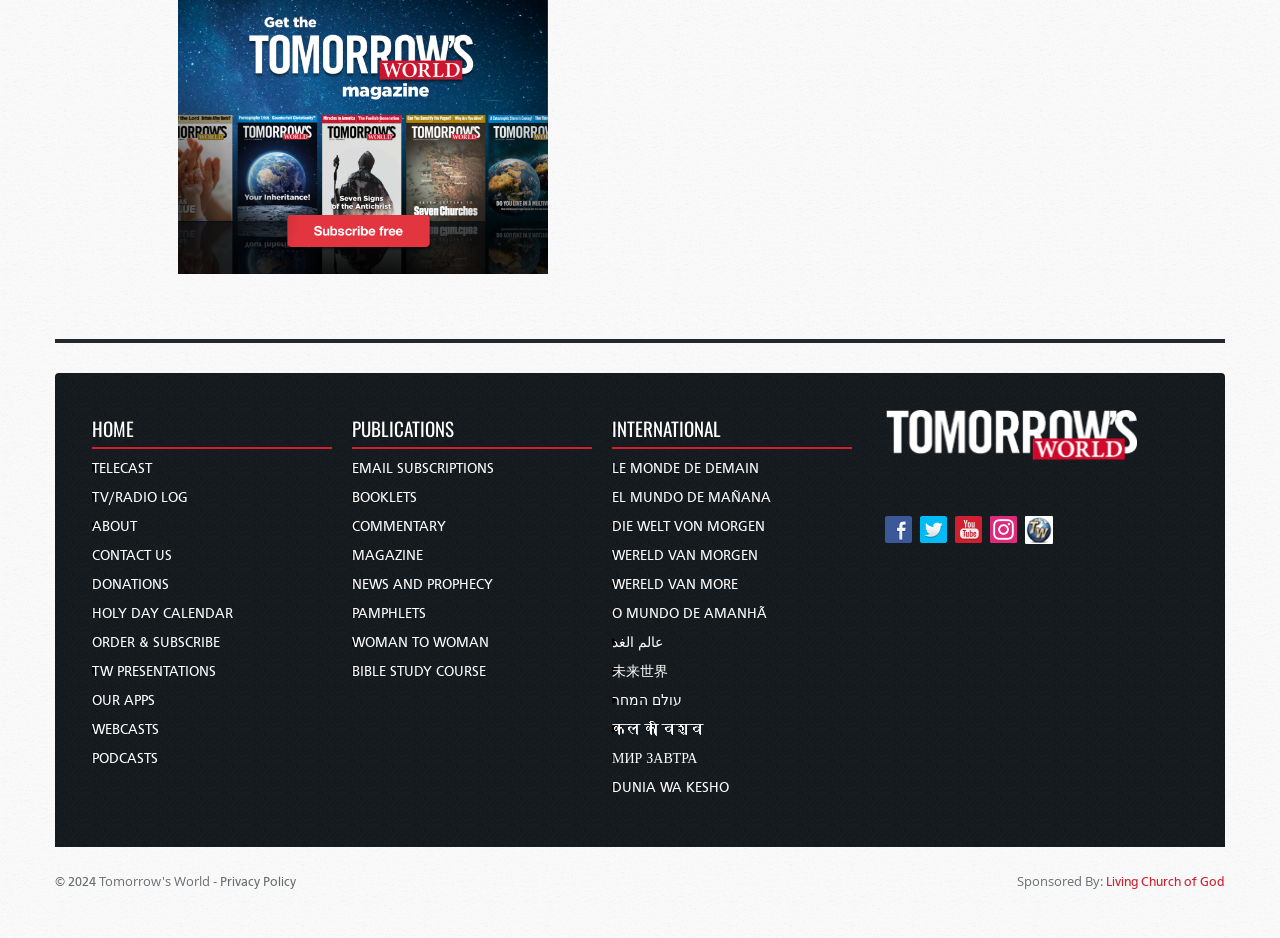Select the bounding box coordinates of the element I need to click to carry out the following instruction: "Go to the Living Church of God website".

[0.864, 0.931, 0.957, 0.947]